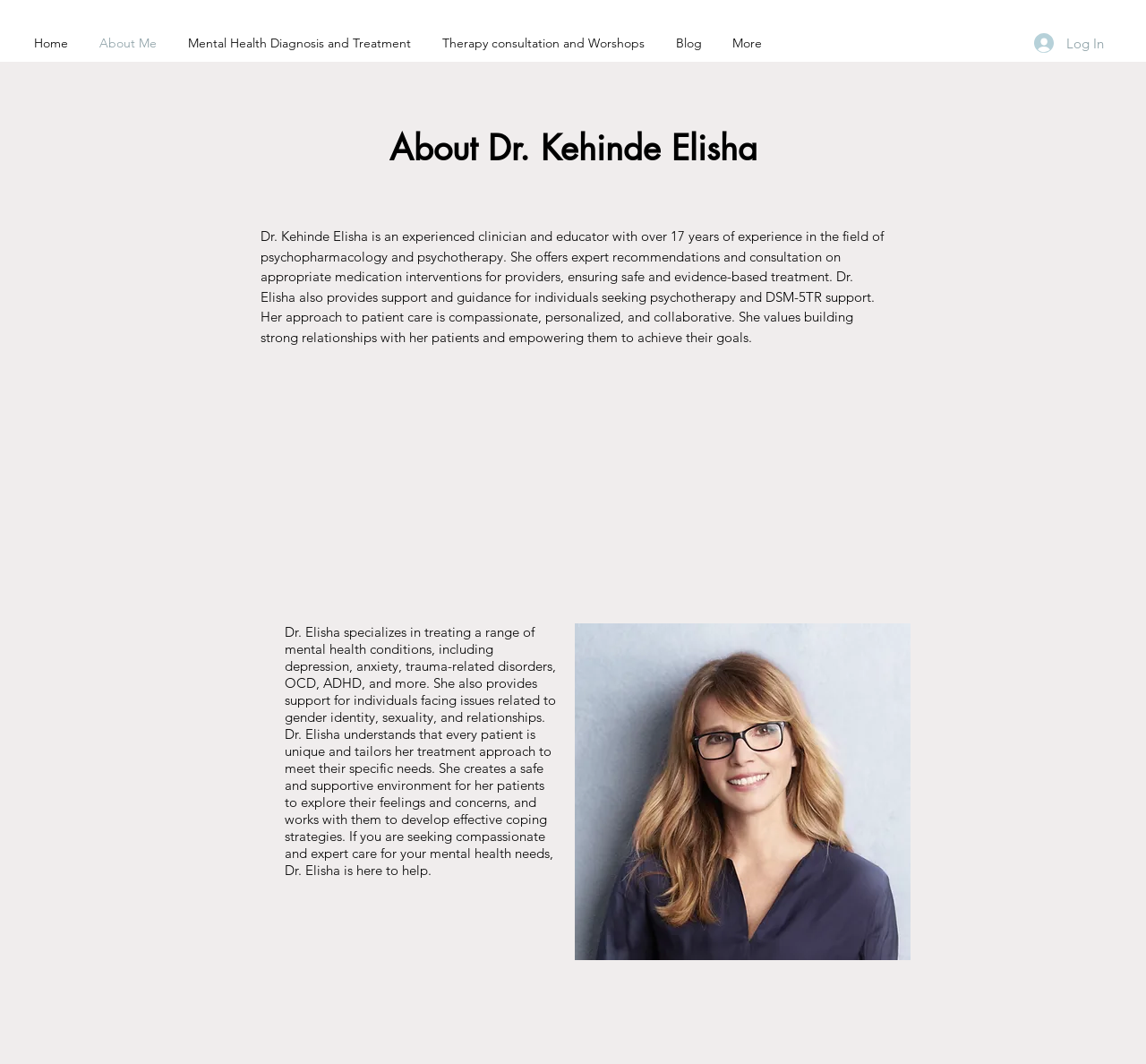Reply to the question with a single word or phrase:
What is Dr. Kehinde Elisha's profession?

Clinician and educator